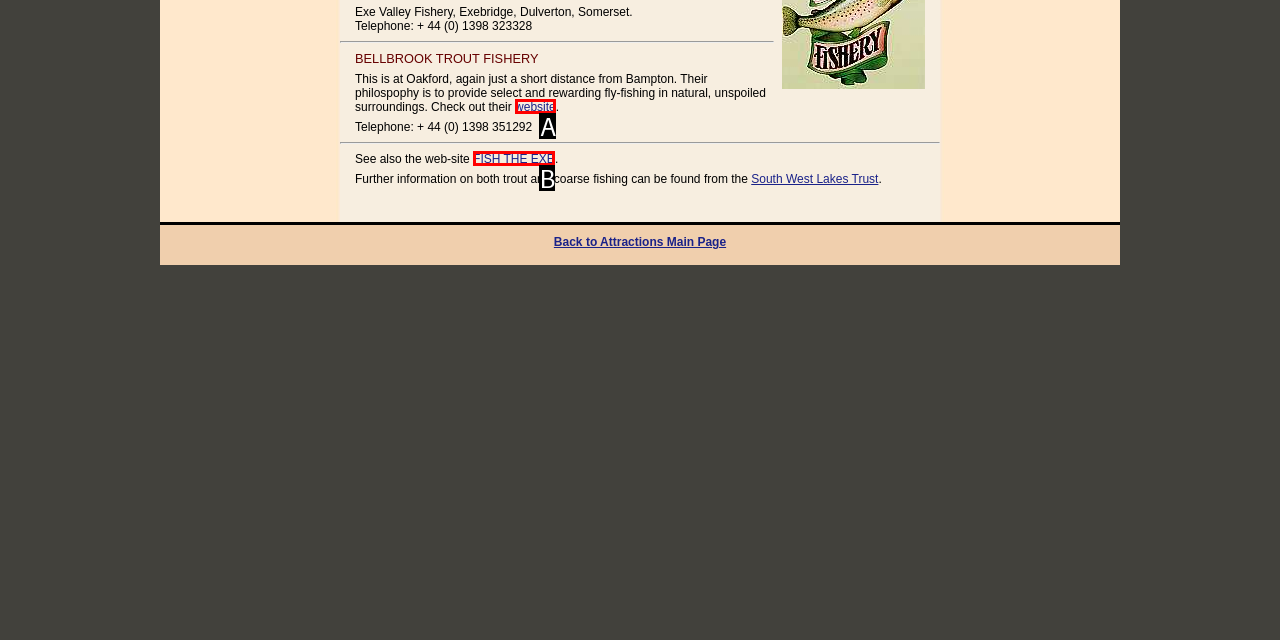Which lettered UI element aligns with this description: FISH THE EXE
Provide your answer using the letter from the available choices.

B